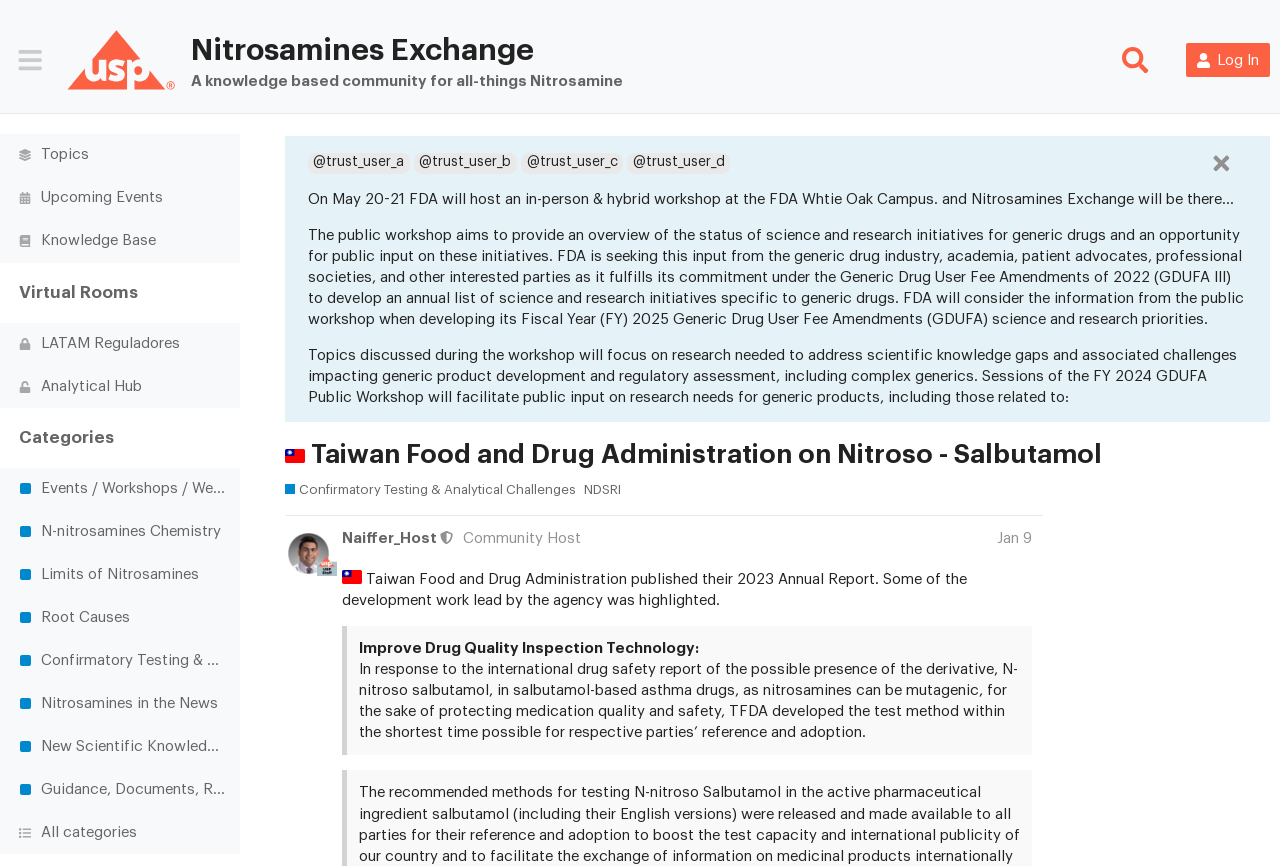Please specify the bounding box coordinates for the clickable region that will help you carry out the instruction: "Search for topics".

[0.87, 0.045, 0.903, 0.094]